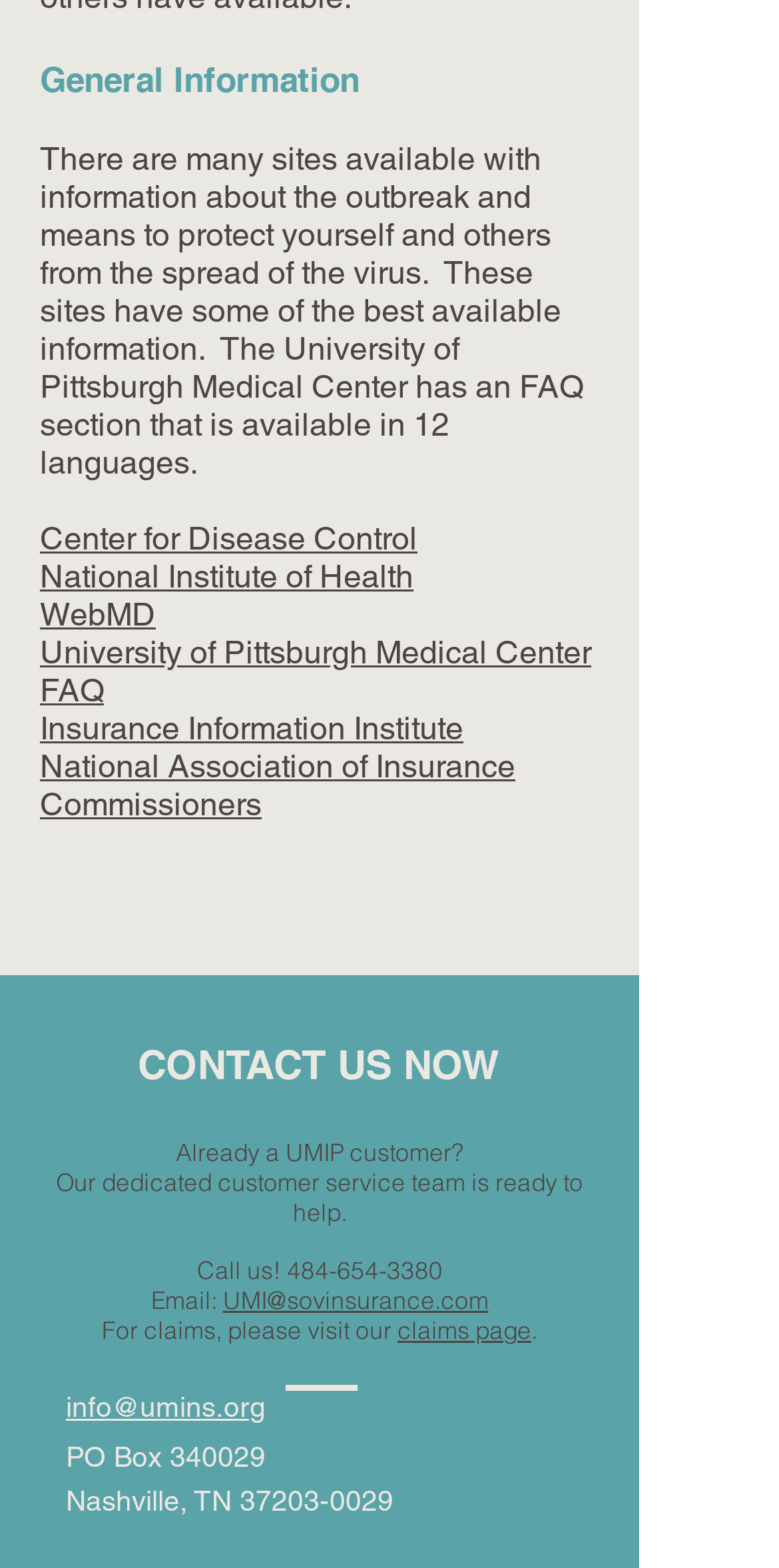How many languages is the University of Pittsburgh Medical Center FAQ available in?
Use the information from the image to give a detailed answer to the question.

The University of Pittsburgh Medical Center FAQ is available in 12 languages, as stated in the text 'The University of Pittsburgh Medical Center has an FAQ section that is available in 12 languages'.